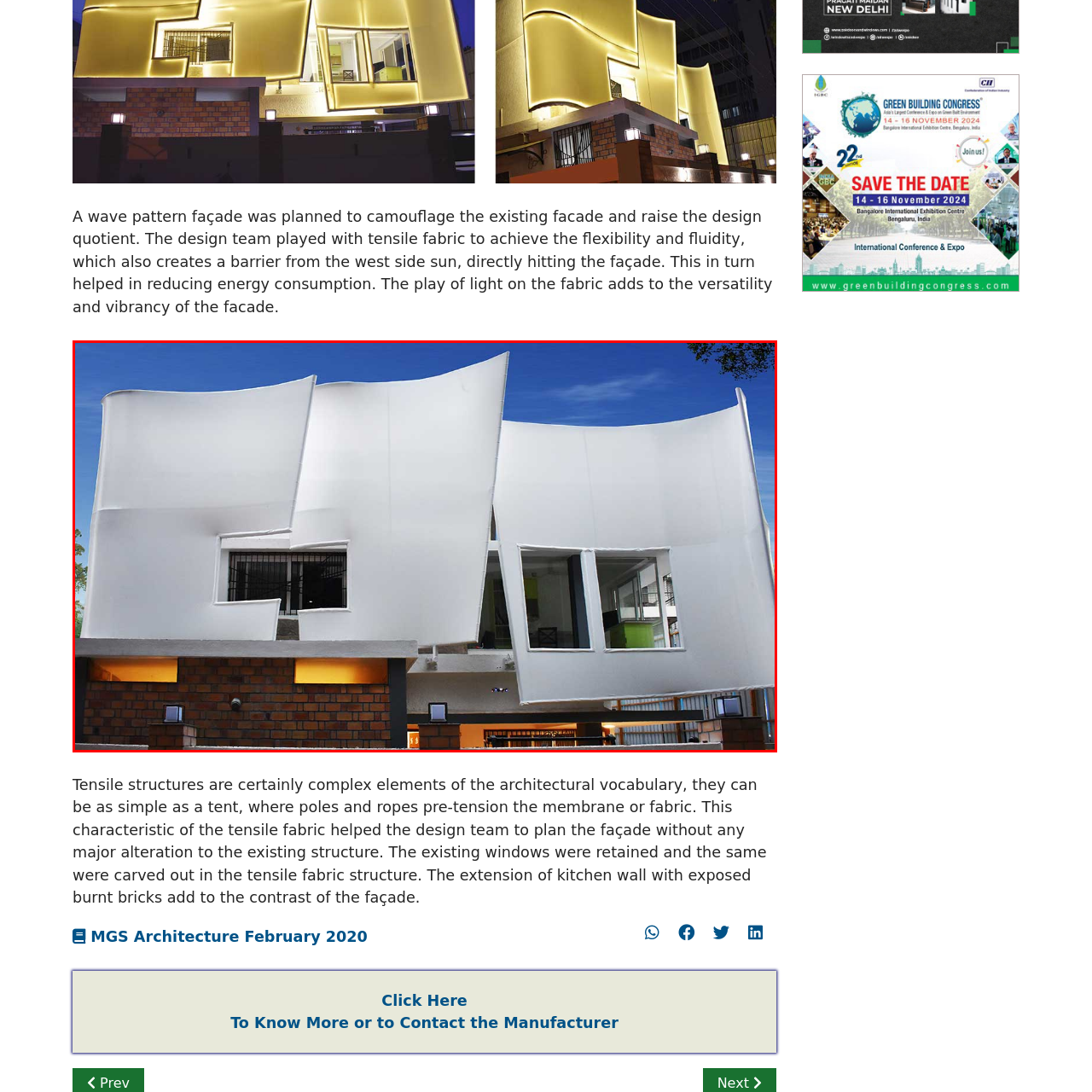Deliver a detailed account of the image that lies within the red box.

The image showcases an innovative architectural design featuring a wave-pattern façade that serves both aesthetic and functional purposes. The façade, constructed using tensile fabric, is purposefully designed to camouflage the existing structure while enhancing its visual appeal. This fluid design not only provides a dynamic play of light across the surface but also acts as a barrier against the intense west-side sun, contributing to reduced energy consumption. The contrast with the exposed burnt bricks of the kitchen wall below further emphasizes the unique architectural choices, blending modern materials with traditional elements. This approach illustrates the complexities and advantages of using tensile structures in contemporary architecture, allowing for adaptability without significant alterations to the original building.